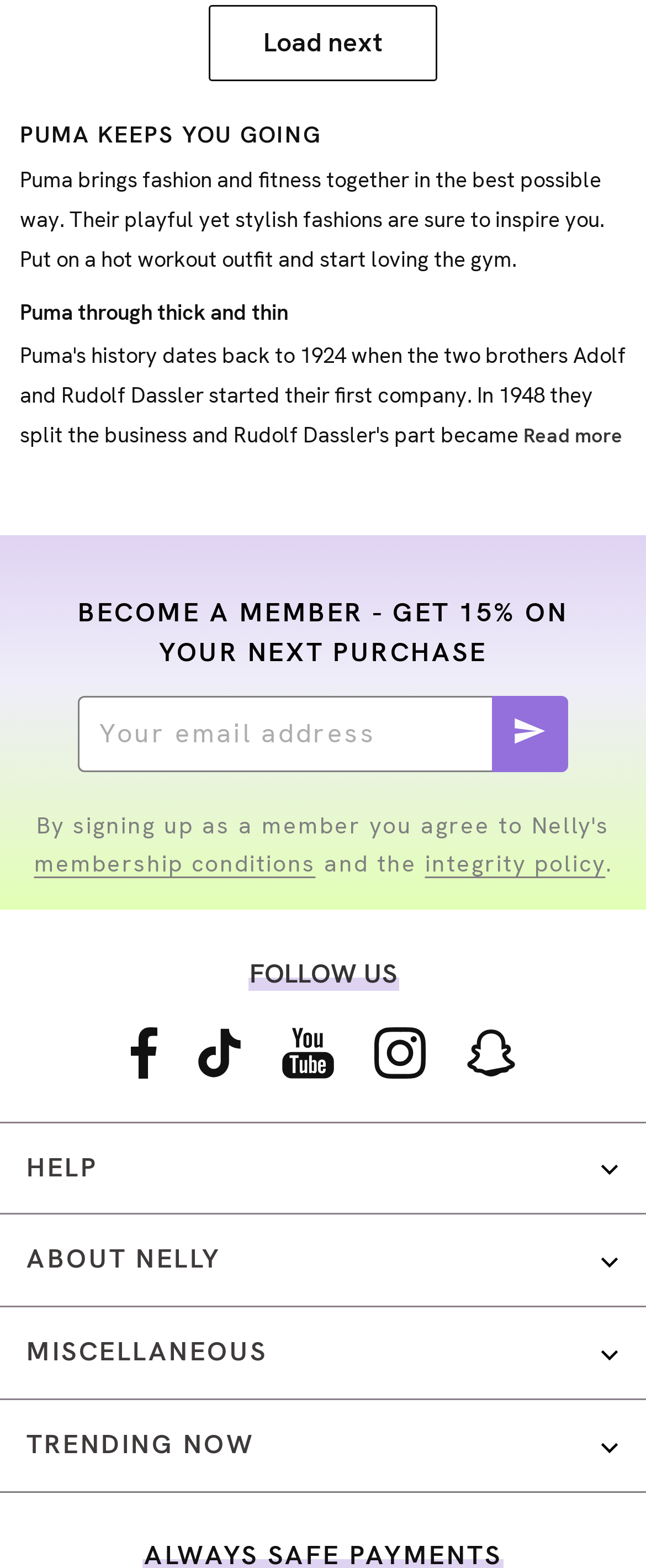Can you find the bounding box coordinates for the element to click on to achieve the instruction: "Click the 'HELP' button"?

[0.0, 0.715, 1.0, 0.774]